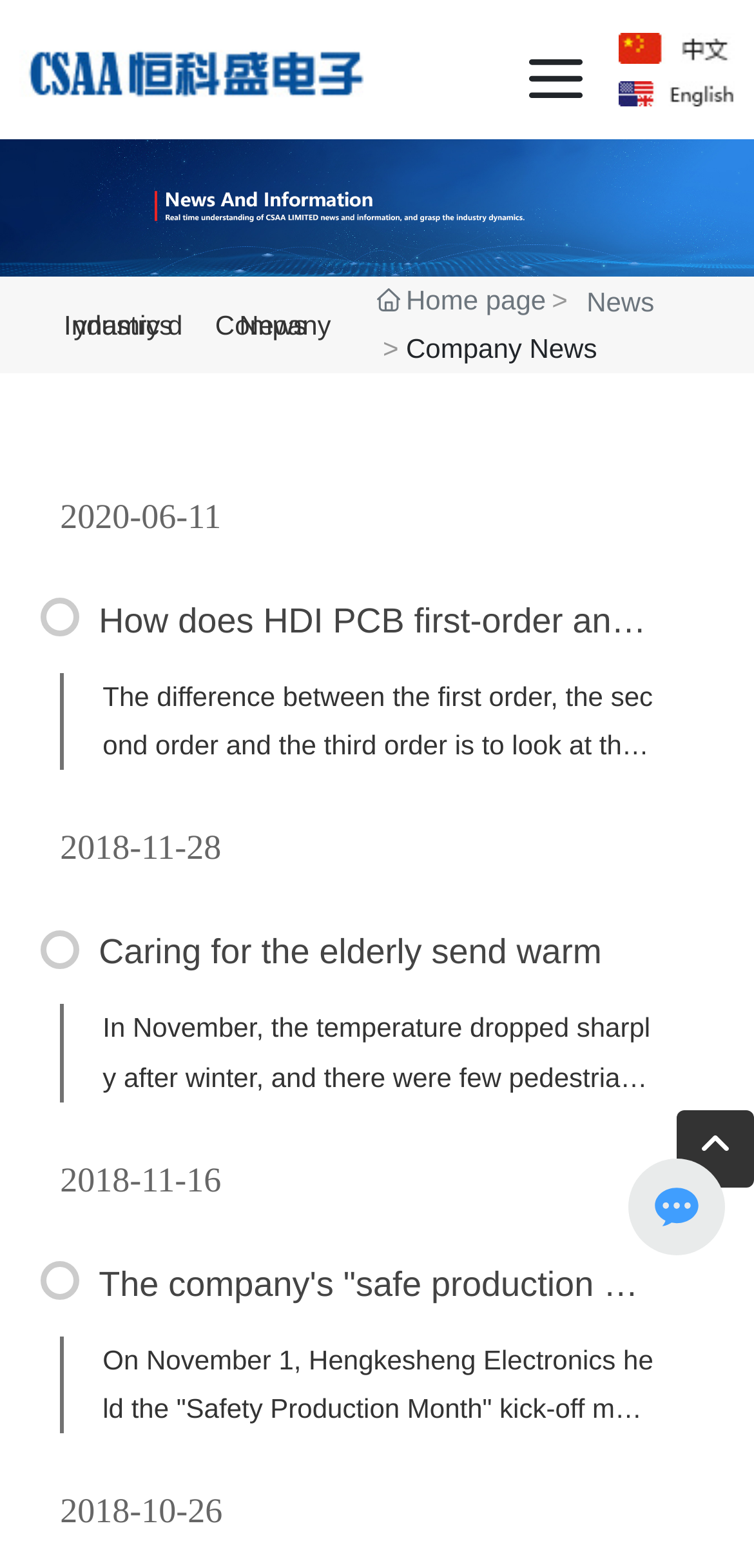Craft a detailed narrative of the webpage's structure and content.

This webpage appears to be a company news page, with a focus on Hengkesheng HDI Board and Special Board. At the top-left corner, there is a link with a picture, followed by another image. On the top-right side, there are three links, each with a picture. 

Below these images, there is a pagination group indicating that this is the first page out of one. 

In the middle of the page, there are navigation links, including "Home page" and "News". 

The main content of the page is a list of news articles, each with a title, date, and a brief description. The articles are arranged in a vertical column, with the most recent one at the top. The titles of the articles are links, and the dates are displayed in a consistent format. The descriptions of the articles are brief summaries of the content. 

One of the articles has a longer description, which explains the difference between the first order, second order, and third order of HDI PCB, with details about the drilling process. 

At the bottom-right corner of the page, there is a link with an image, and another image below it.